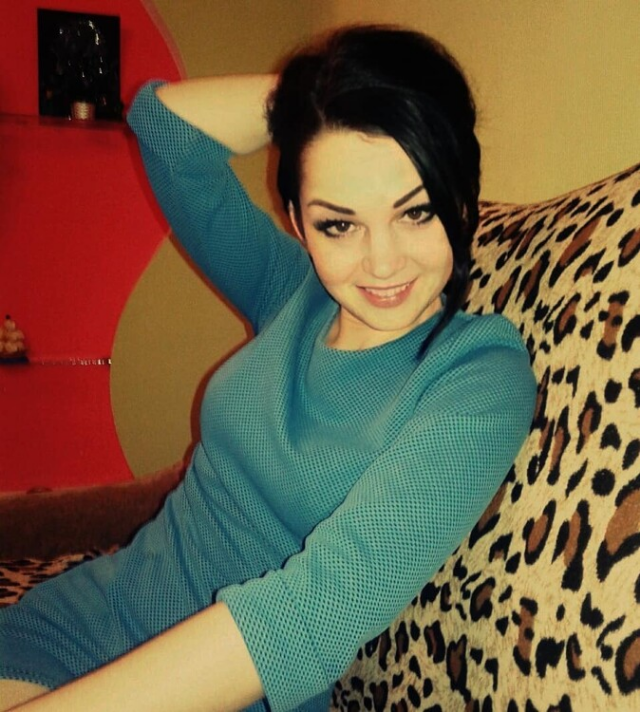Paint a vivid picture with your words by describing the image in detail.

A young woman is playfully posing for the camera while seated on a leopard print sofa. She has a radiant smile and exudes confidence, wearing a fitted blue dress with three-quarter sleeves. Her dark hair is styled elegantly, adding to her charm. The background features a warm color, enhancing the inviting atmosphere of the room. This image captures a moment of joy and self-expression, reflecting the essence of modern femininity.